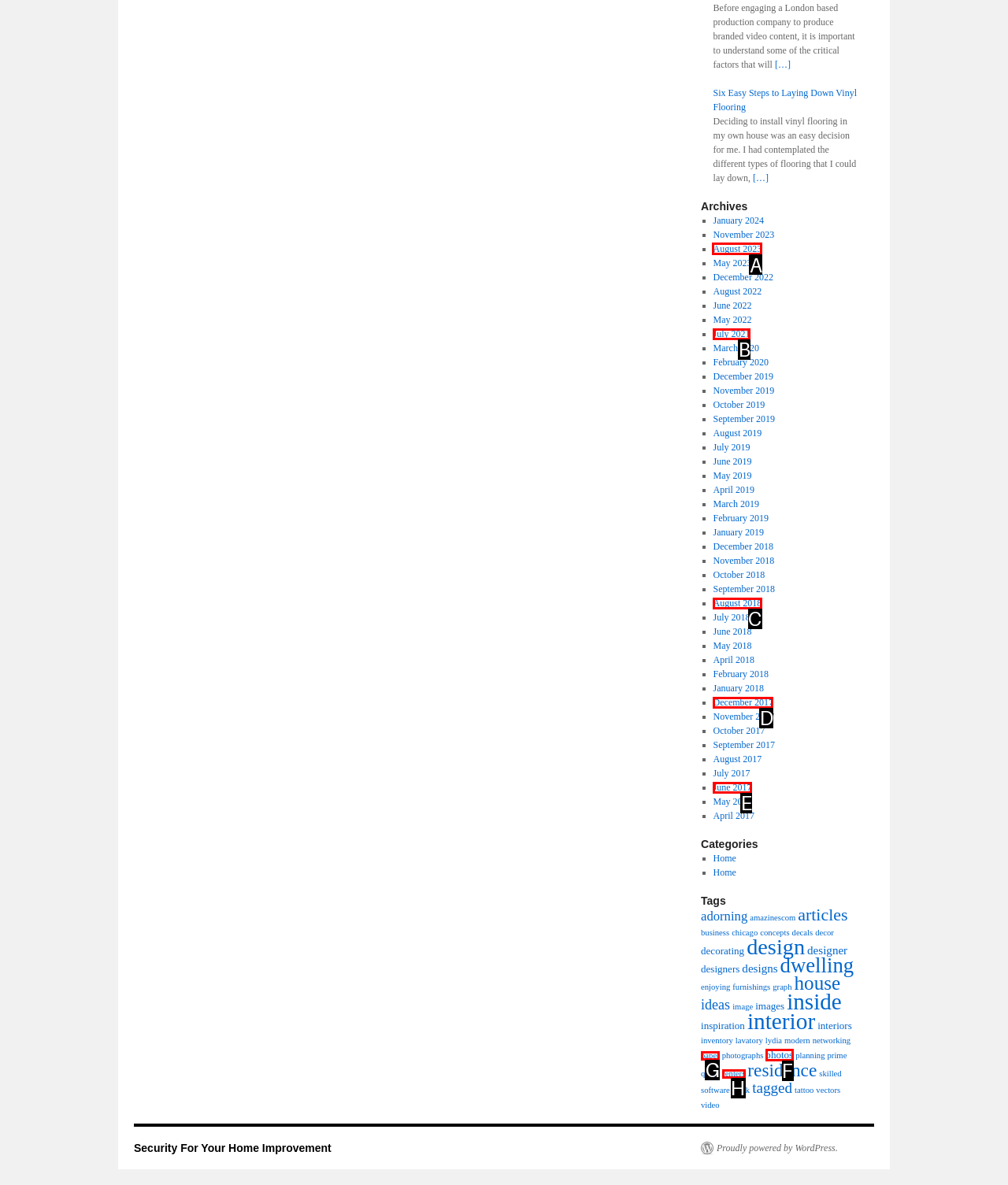Tell me the letter of the UI element to click in order to accomplish the following task: Click on the link 'August 2023'
Answer with the letter of the chosen option from the given choices directly.

A